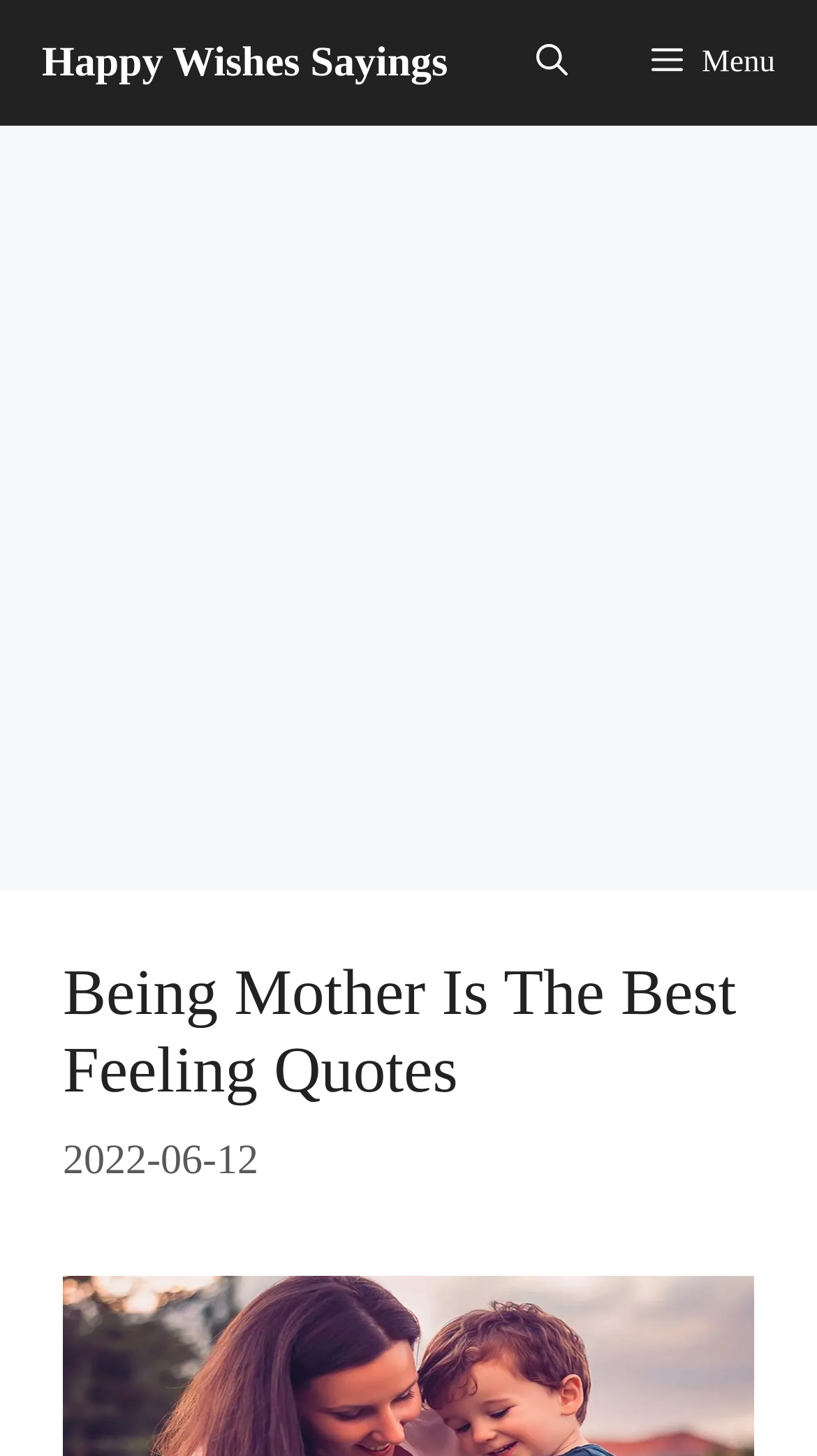Identify and provide the main heading of the webpage.

Being Mother Is The Best Feeling Quotes